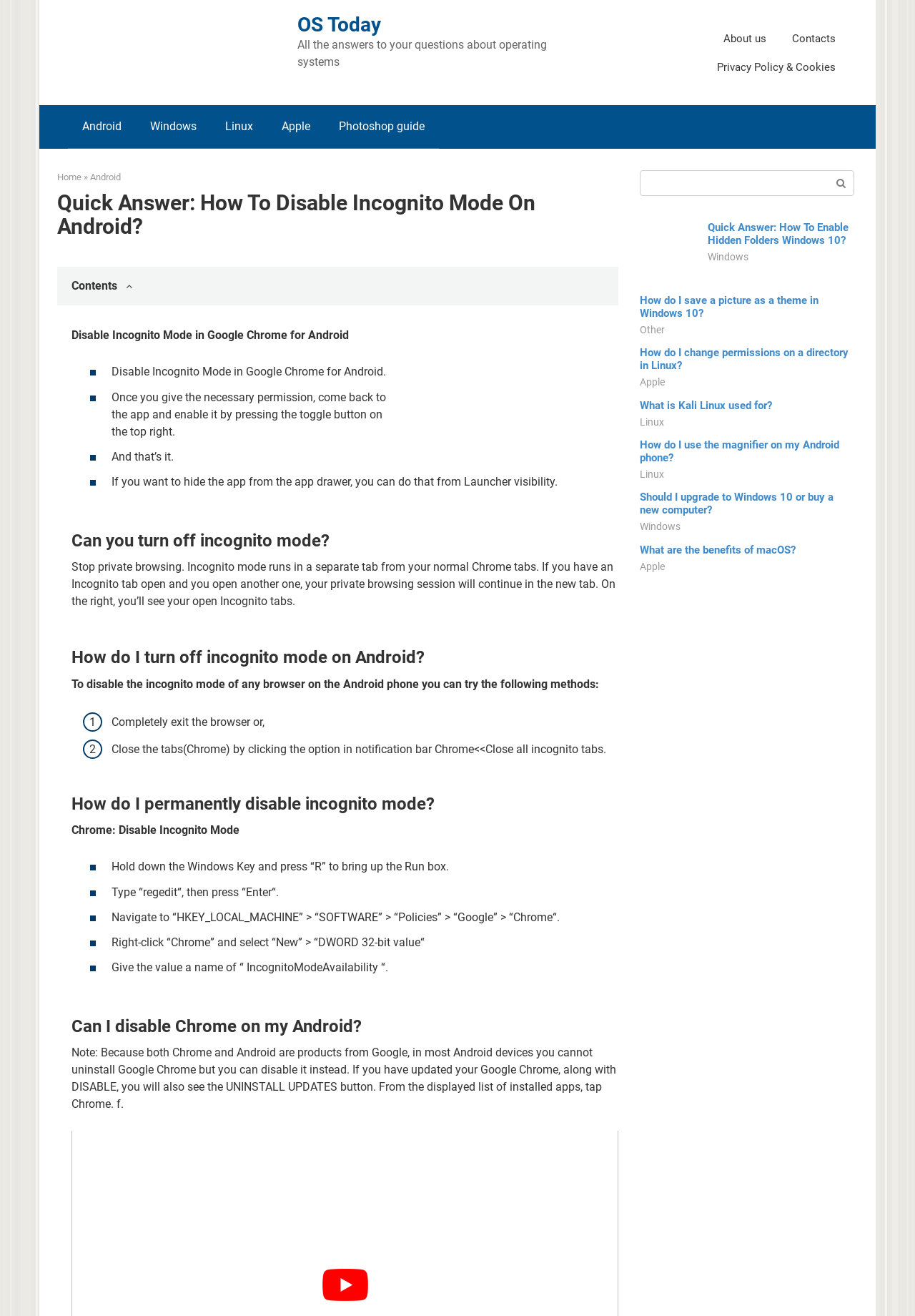How to hide the app from the app drawer?
Your answer should be a single word or phrase derived from the screenshot.

From Launcher visibility